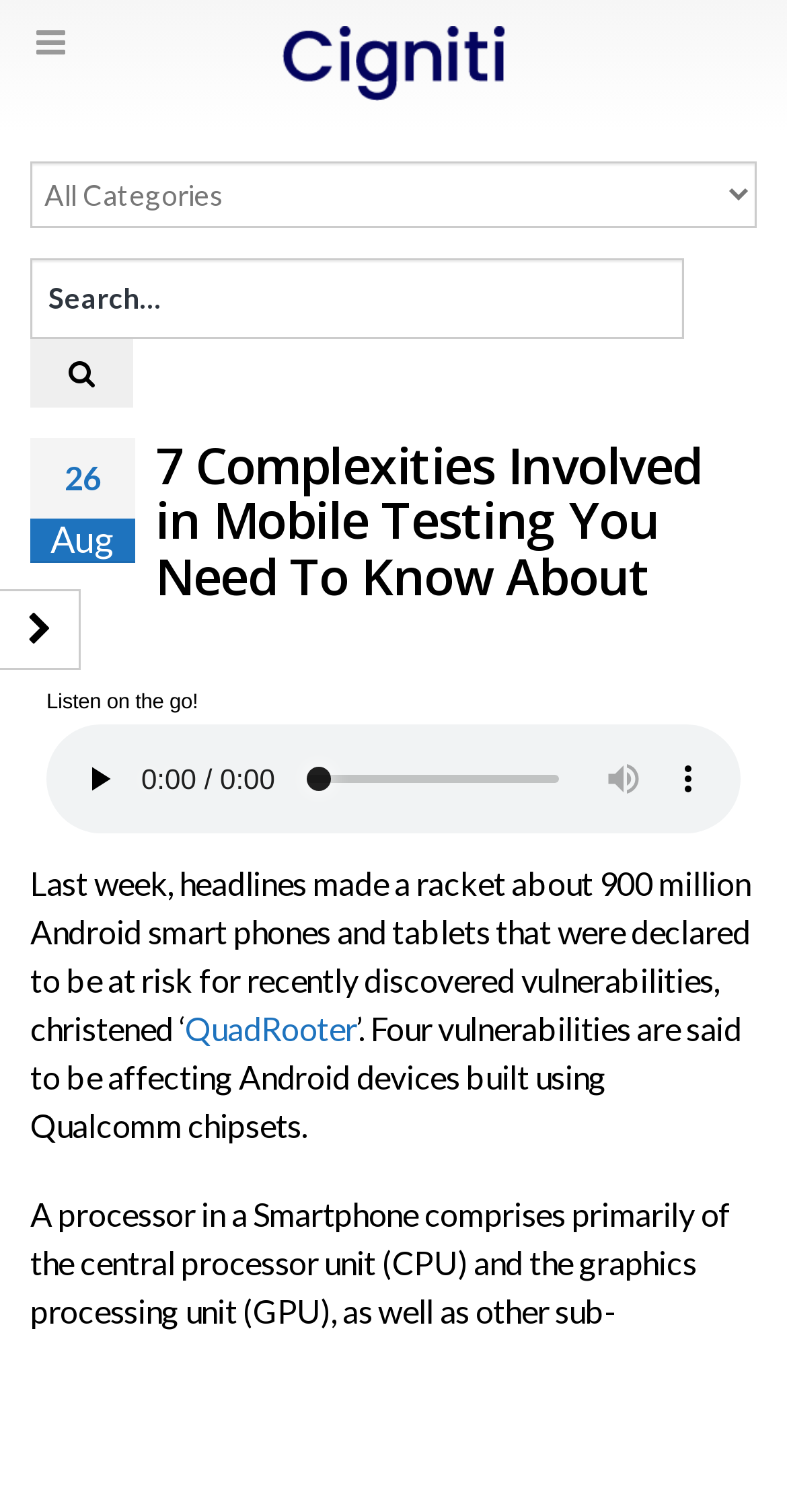What is the title or heading displayed on the webpage?

7 Complexities Involved in Mobile Testing You Need To Know About